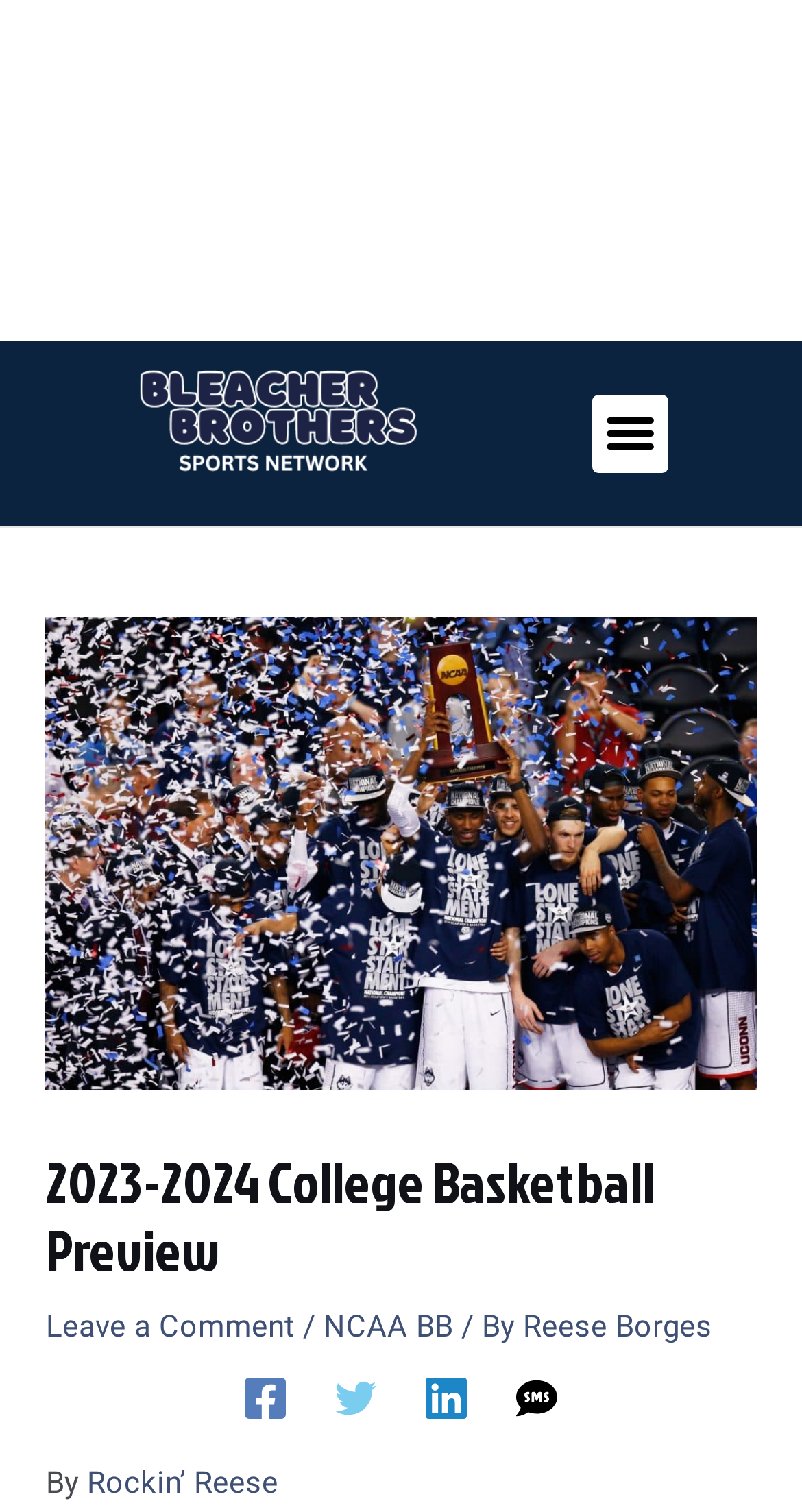Please respond in a single word or phrase: 
What social media platforms are available for sharing?

Facebook, Twitter, Linkedin, SMS